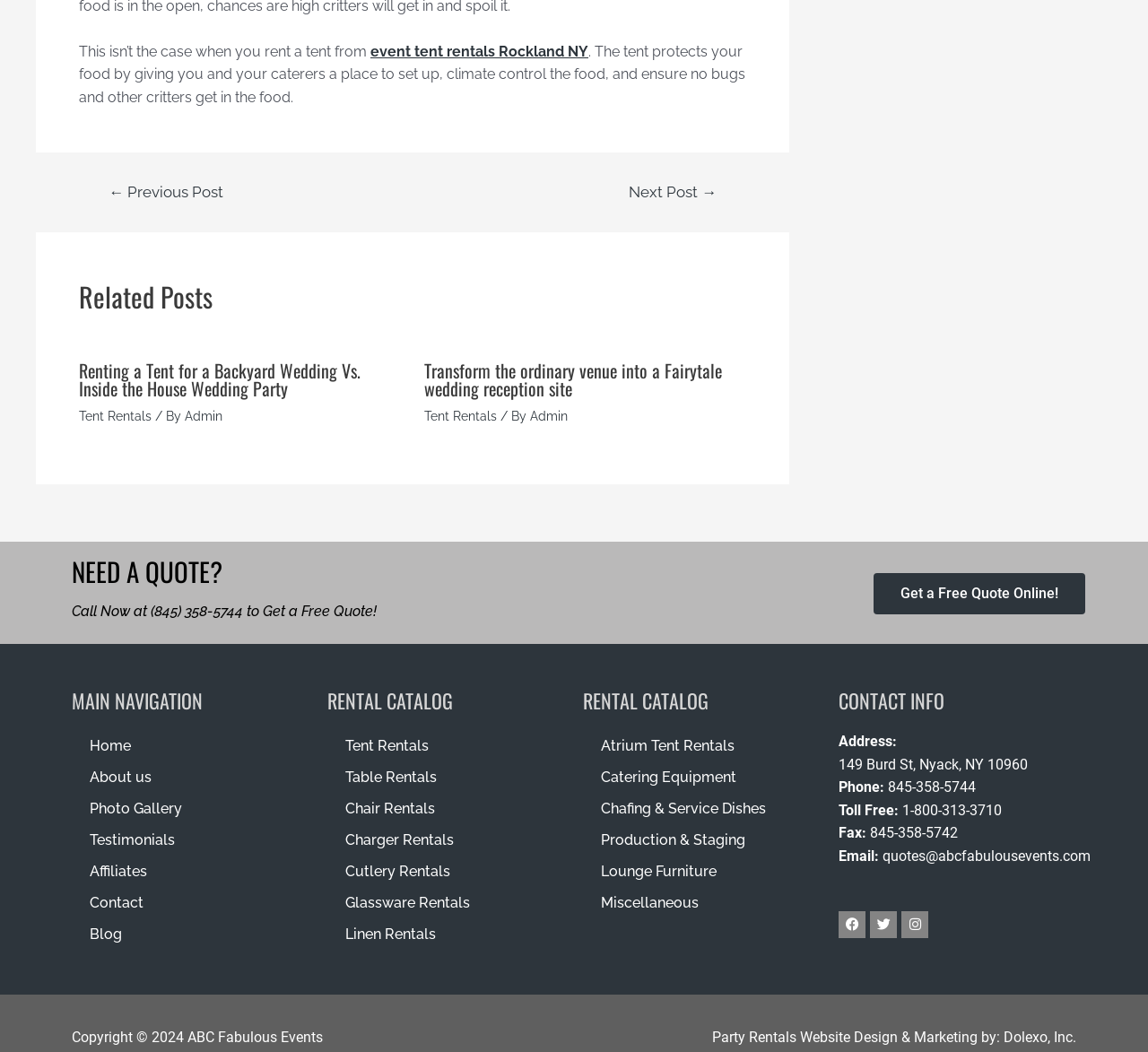Locate the bounding box coordinates of the region to be clicked to comply with the following instruction: "Contact us". The coordinates must be four float numbers between 0 and 1, in the form [left, top, right, bottom].

[0.062, 0.843, 0.27, 0.873]